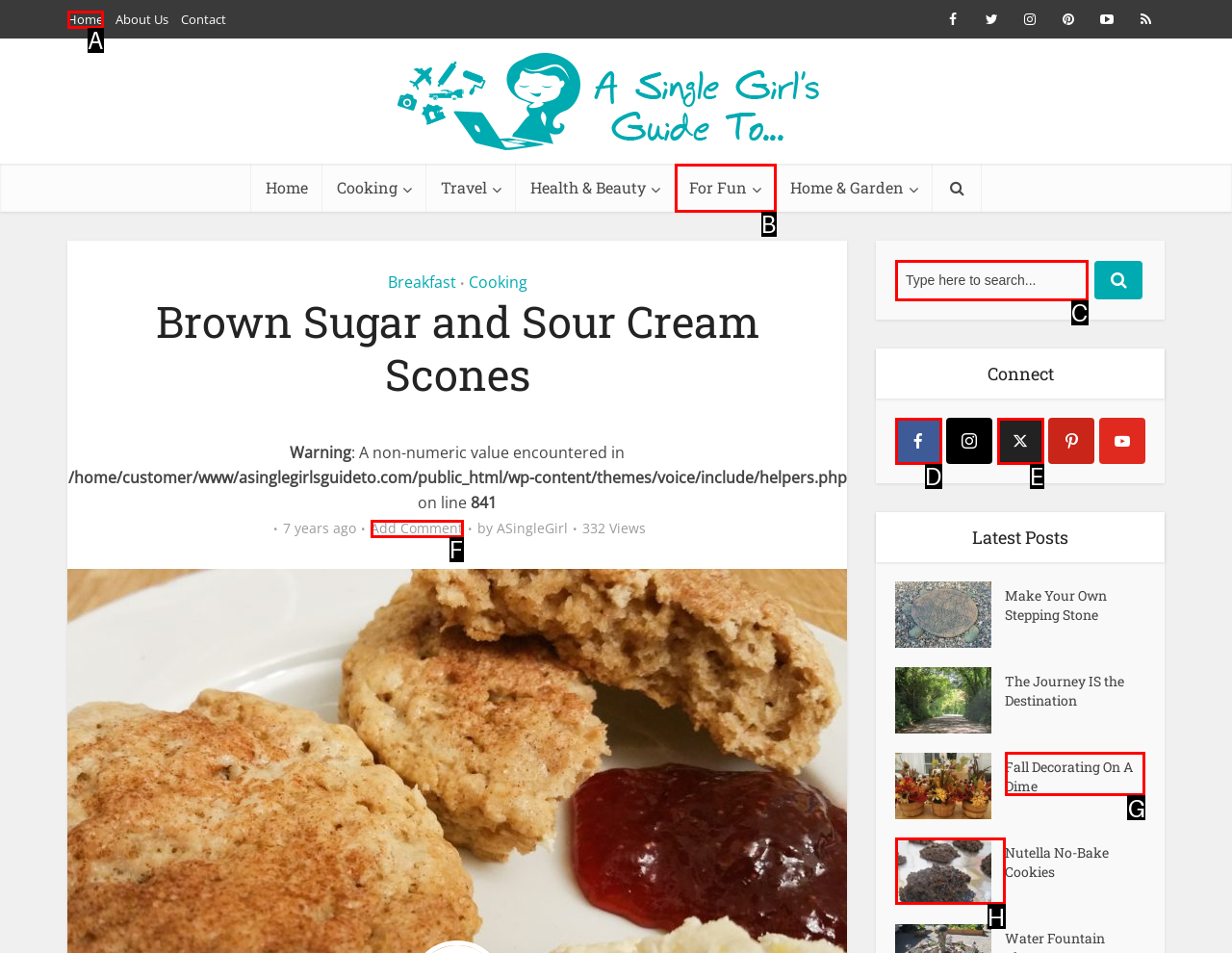Examine the description: Fall Decorating On A Dime and indicate the best matching option by providing its letter directly from the choices.

G